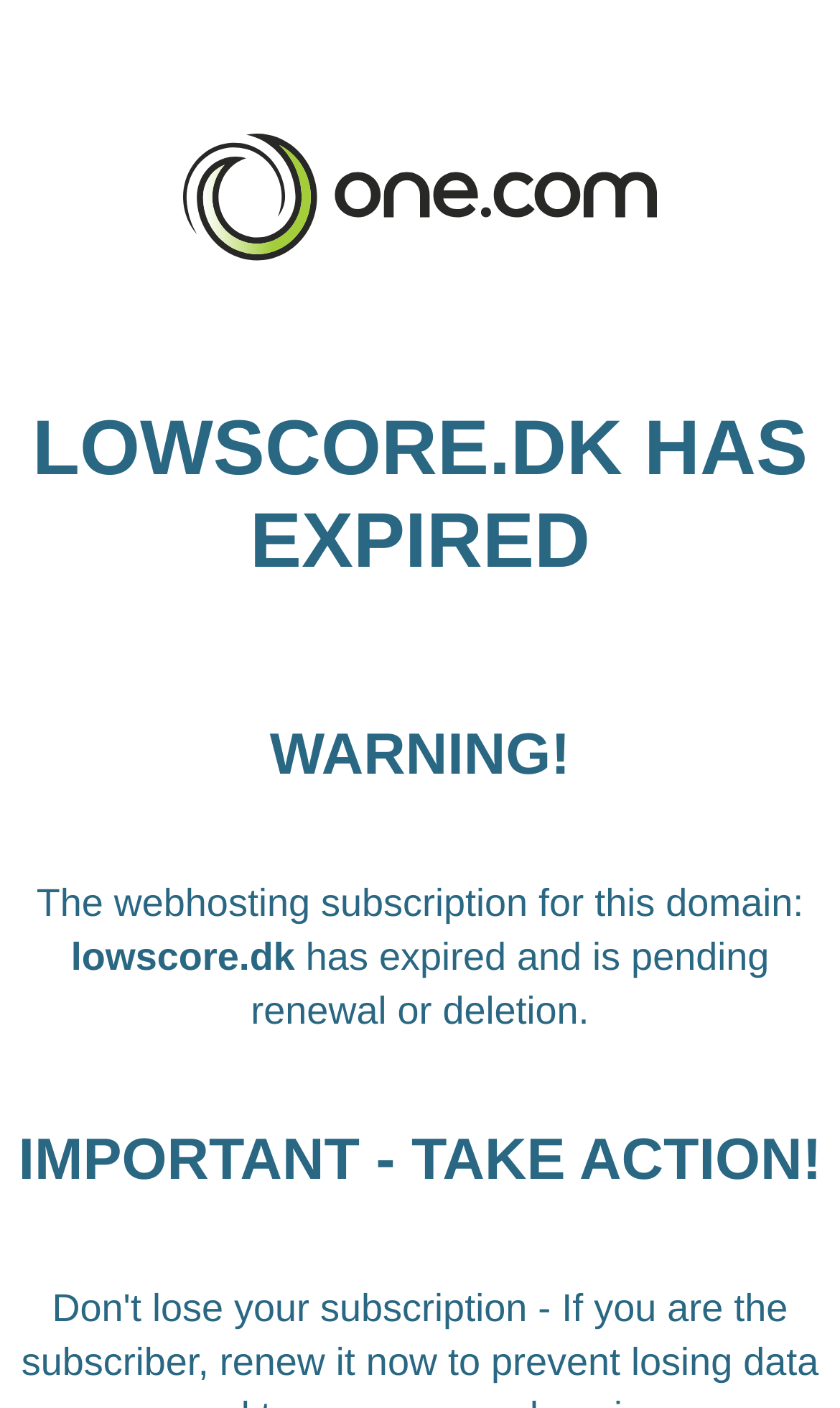What is the domain name mentioned on the webpage?
Using the image, provide a detailed and thorough answer to the question.

The StaticText element 'lowscore.dk' explicitly mentions the domain name, which is likely the domain that has expired.